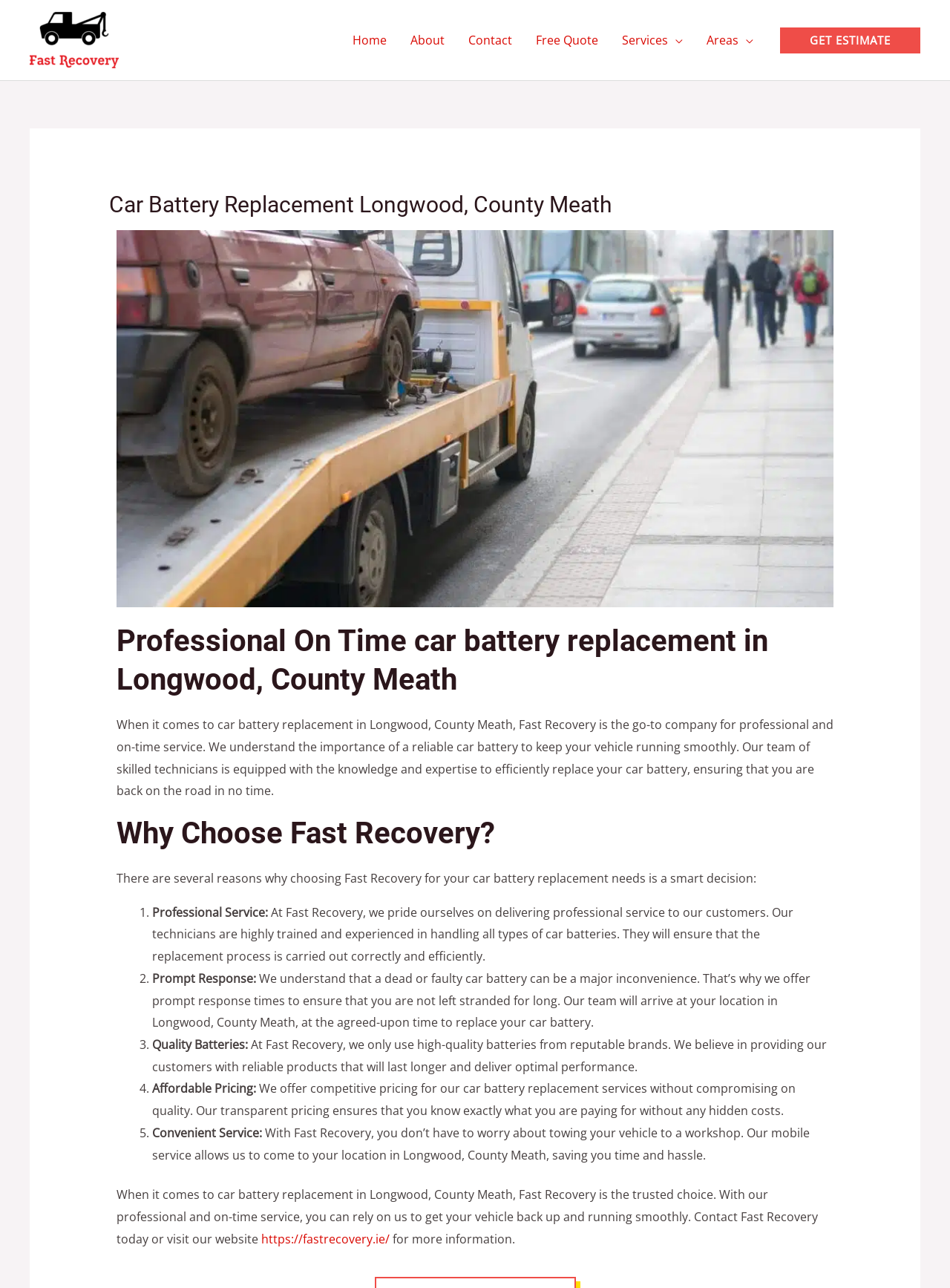Please specify the bounding box coordinates of the clickable region necessary for completing the following instruction: "Navigate to the Home page". The coordinates must consist of four float numbers between 0 and 1, i.e., [left, top, right, bottom].

[0.359, 0.011, 0.42, 0.051]